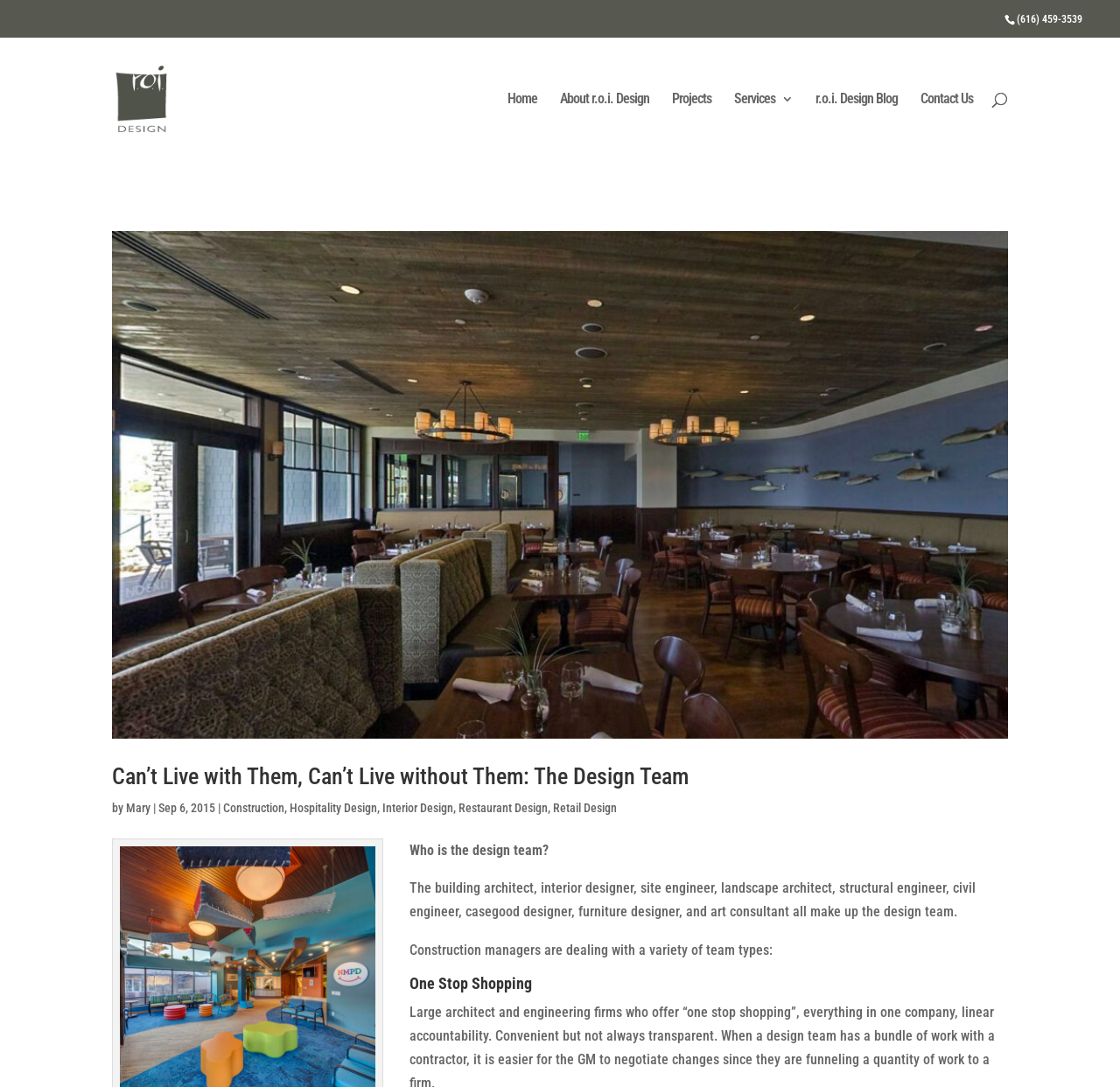What is the phone number on the webpage?
Provide a detailed and well-explained answer to the question.

I found the phone number by looking at the StaticText element with the OCR text '(616) 459-3539' located at the top of the webpage.